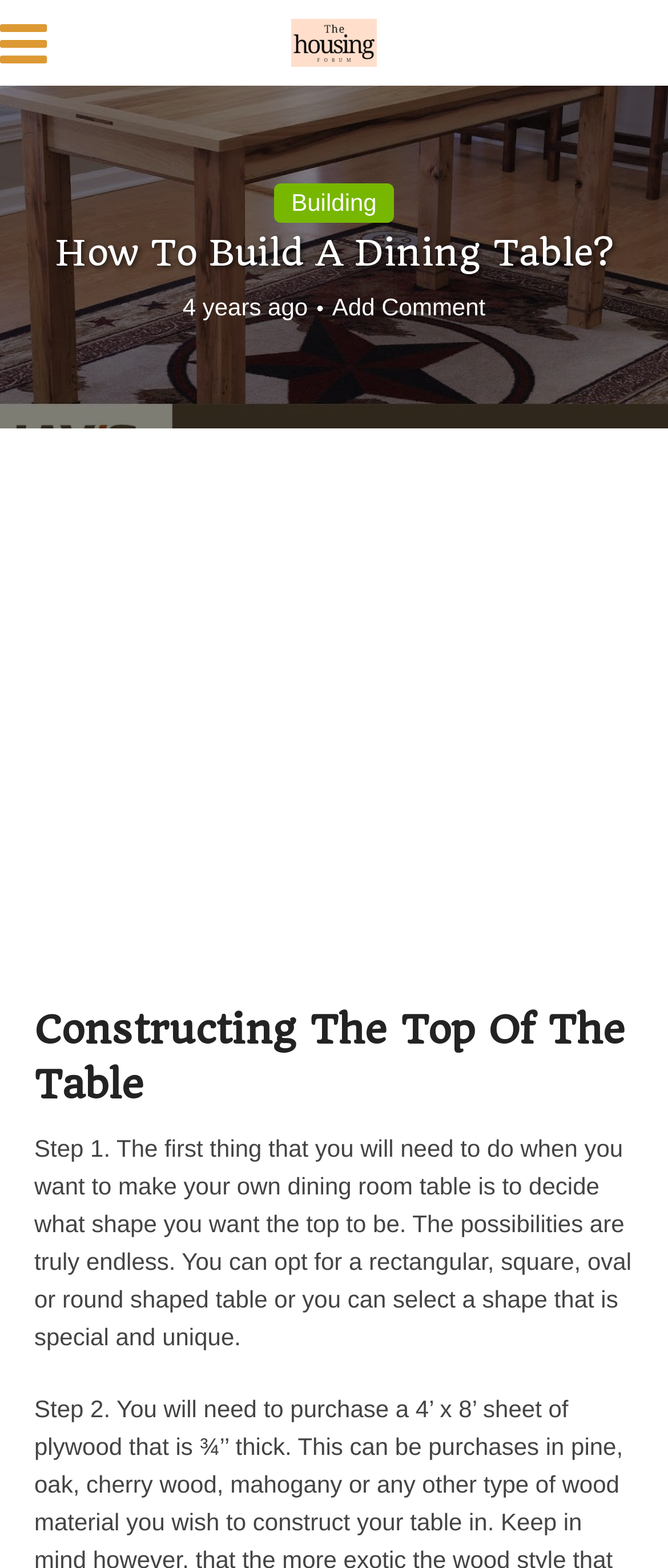Review the image closely and give a comprehensive answer to the question: What is the topic of the article?

Based on the webpage content, the topic of the article is about building a dining table, as indicated by the heading 'How To Build A Dining Table?' and the subheading 'Constructing The Top Of The Table'.